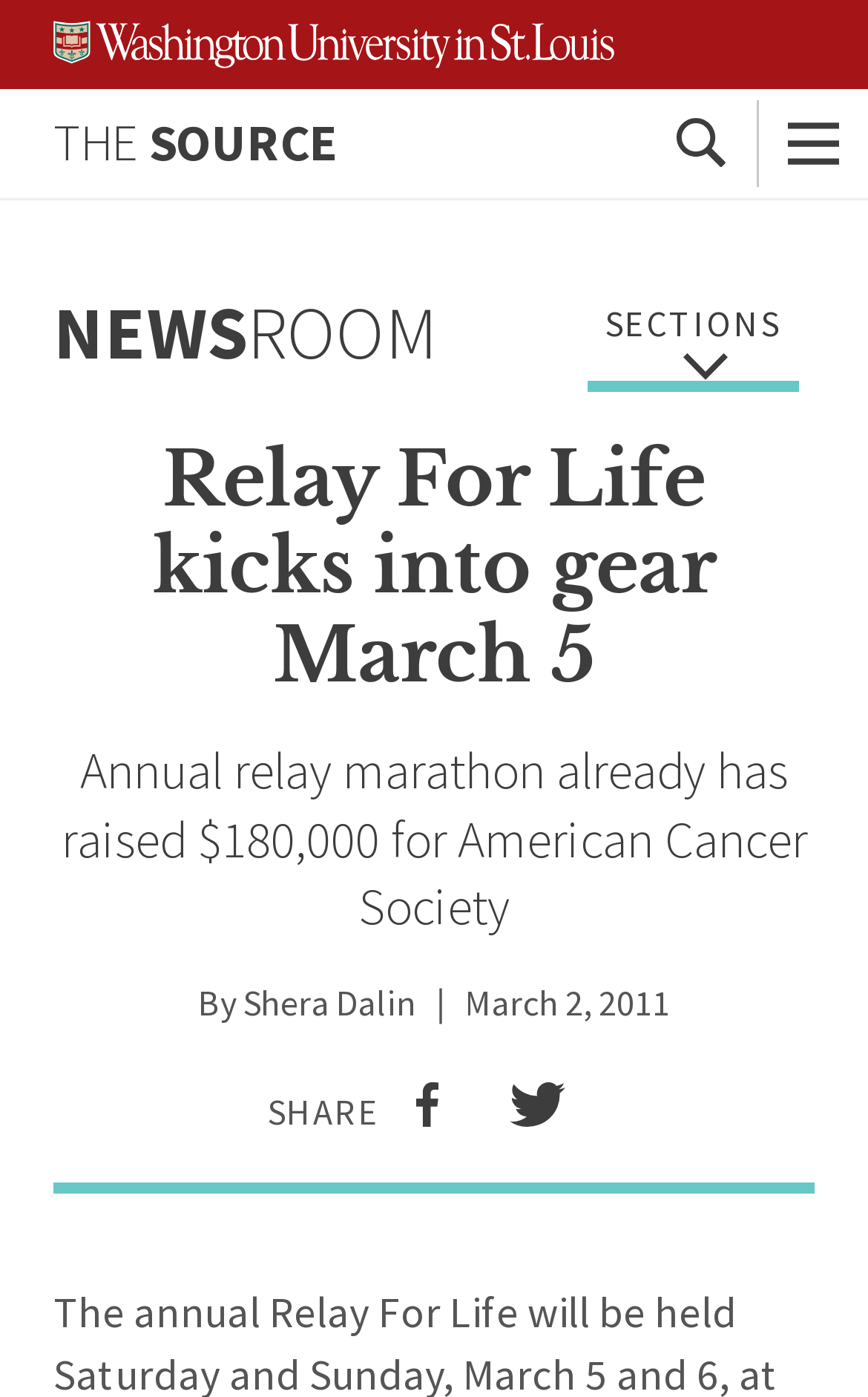Write a detailed summary of the webpage.

The webpage is about the annual Relay For Life event, which will take place on March 5 and 6 at Francis Field's Bushyhead Track at Washington University in St. Louis. 

At the top left of the page, there is a link to "Skip to content" and an image of Washington University in St. Louis. Next to the image, there is a link to "THE SOURCE". On the top right, there are two buttons, "Search" and "Menu", with an image on each button. 

Below the top navigation, there is a main section with a heading that reads "Relay For Life kicks into gear March 5". Under the heading, there is a paragraph of text that describes the event, stating that it has already raised $180,000 for the American Cancer Society. The author of the article, Shera Dalin, is credited below the paragraph. 

To the right of the author's name, there is a timestamp showing the date of the article, March 2, 2011. Below the timestamp, there is a "SHARE" button with links to share the article on Facebook and Twitter, each accompanied by an image.